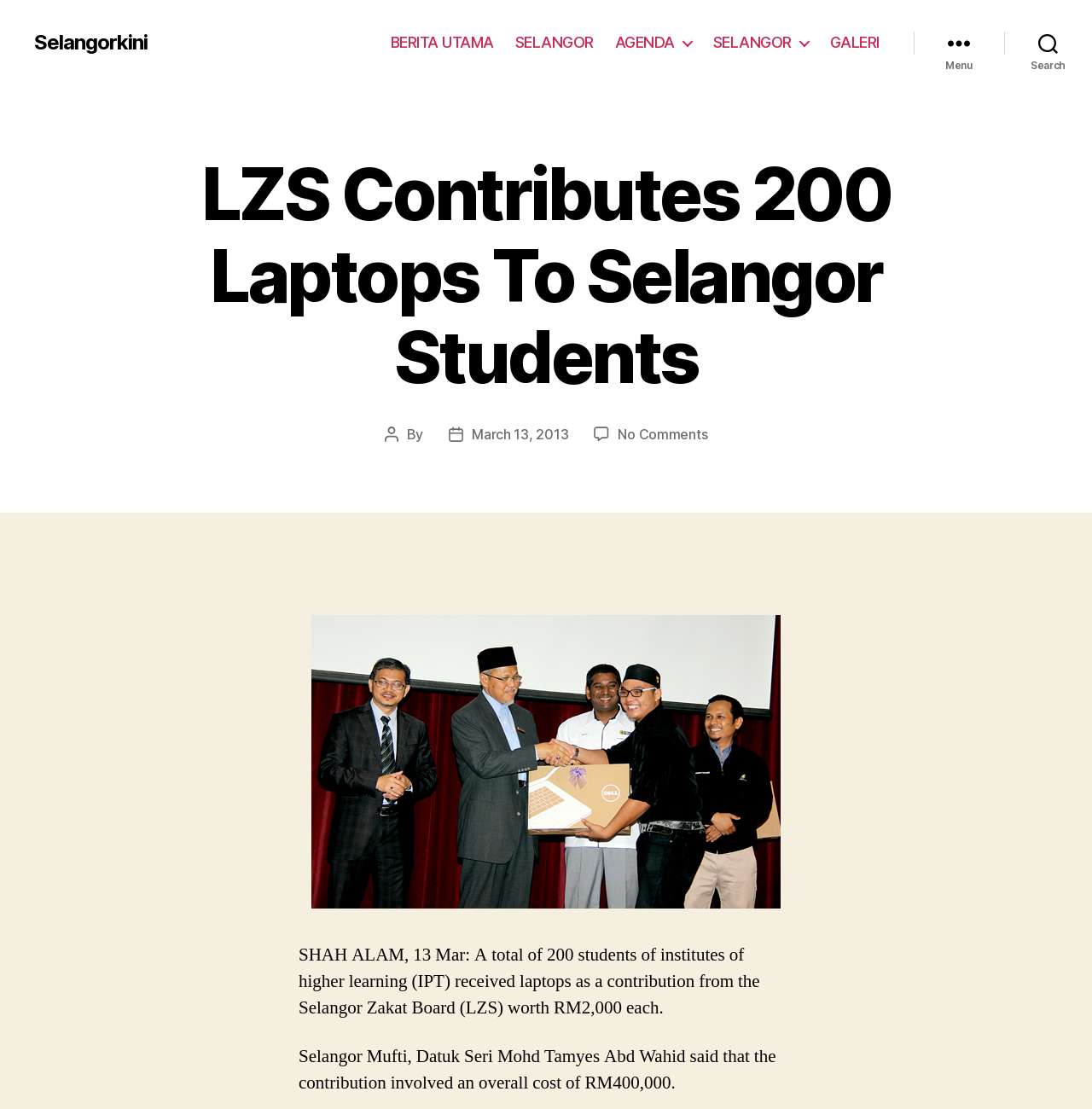What is the value of each laptop contributed by LZS?
Refer to the screenshot and answer in one word or phrase.

RM2,000